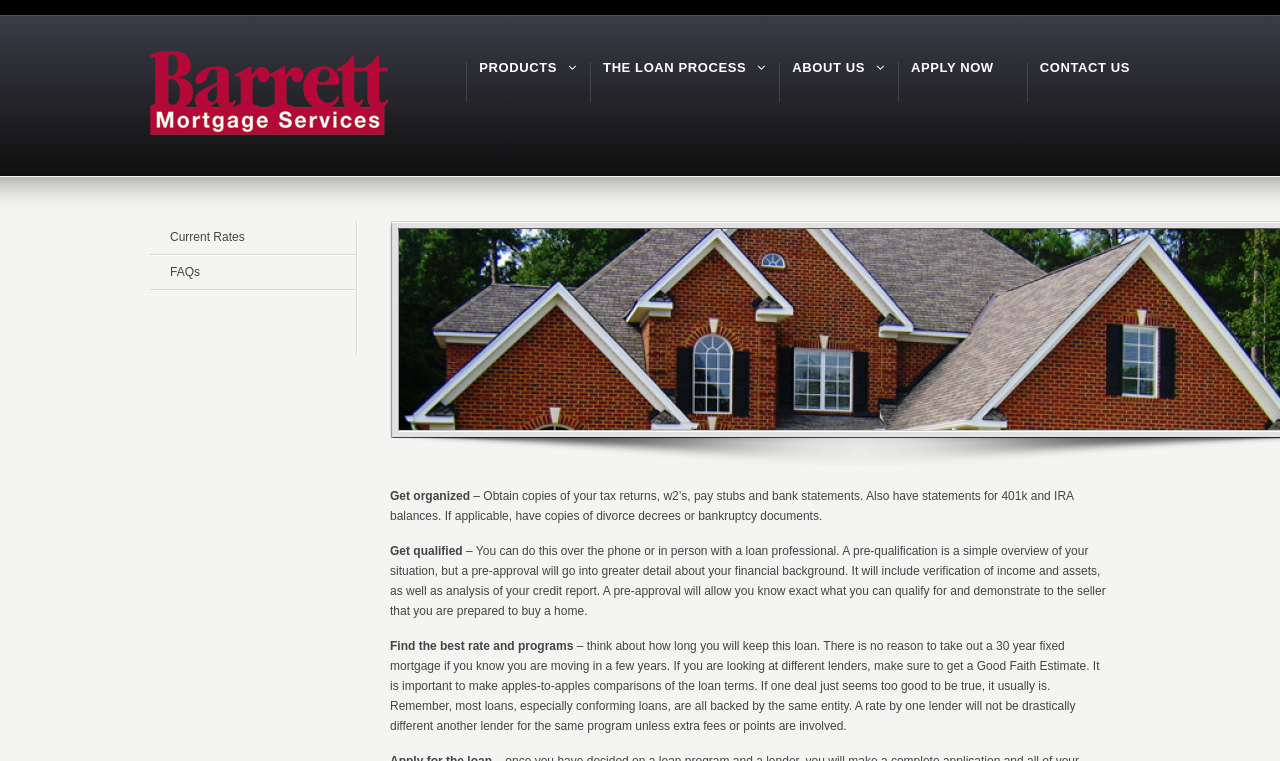Specify the bounding box coordinates of the element's region that should be clicked to achieve the following instruction: "View the latest products". The bounding box coordinates consist of four float numbers between 0 and 1, in the format [left, top, right, bottom].

None